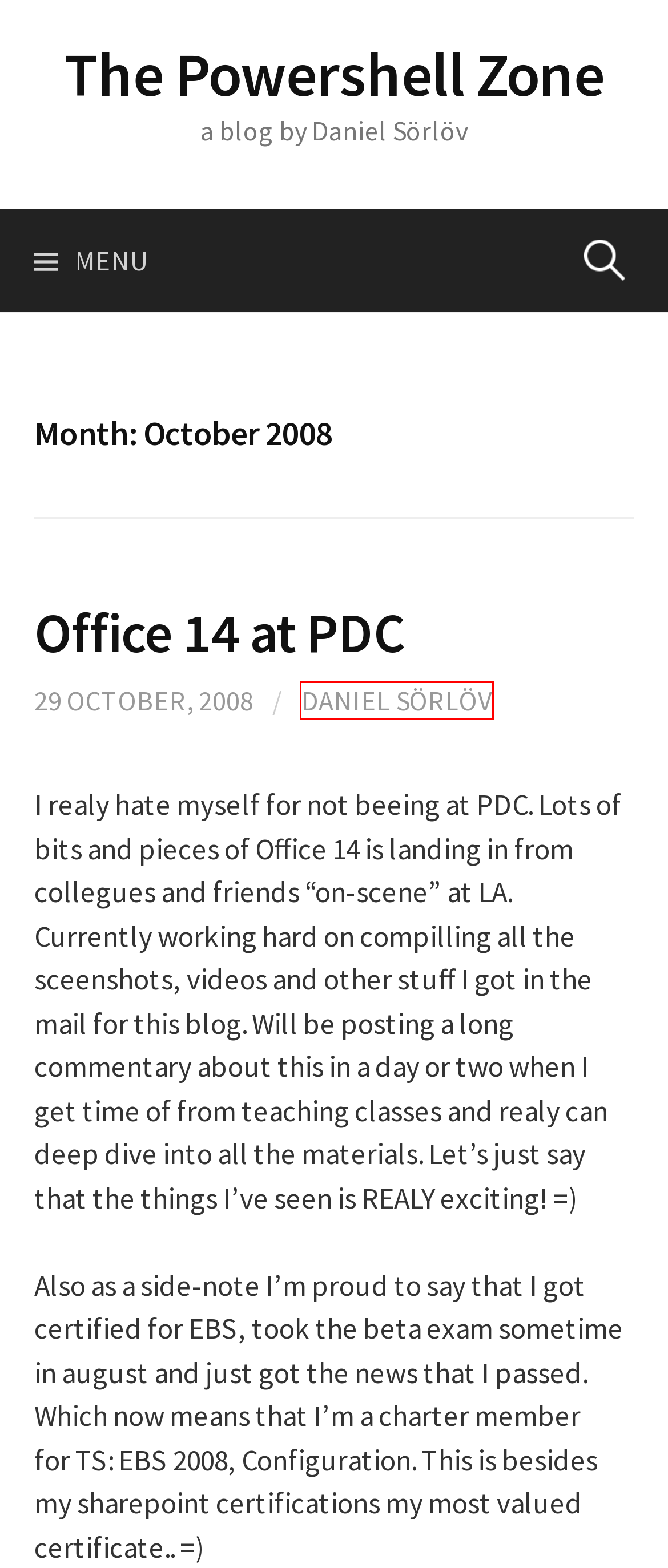You are presented with a screenshot of a webpage that includes a red bounding box around an element. Determine which webpage description best matches the page that results from clicking the element within the red bounding box. Here are the candidates:
A. Daniel Sörlöv – The Powershell Zone
B. March 2011 – The Powershell Zone
C. October 2009 – The Powershell Zone
D. The Powershell Zone – a blog by Daniel Sörlöv
E. Office 14 at PDC – The Powershell Zone
F. December 2010 – The Powershell Zone
G. November 2009 – The Powershell Zone
H. November 2011 – The Powershell Zone

A